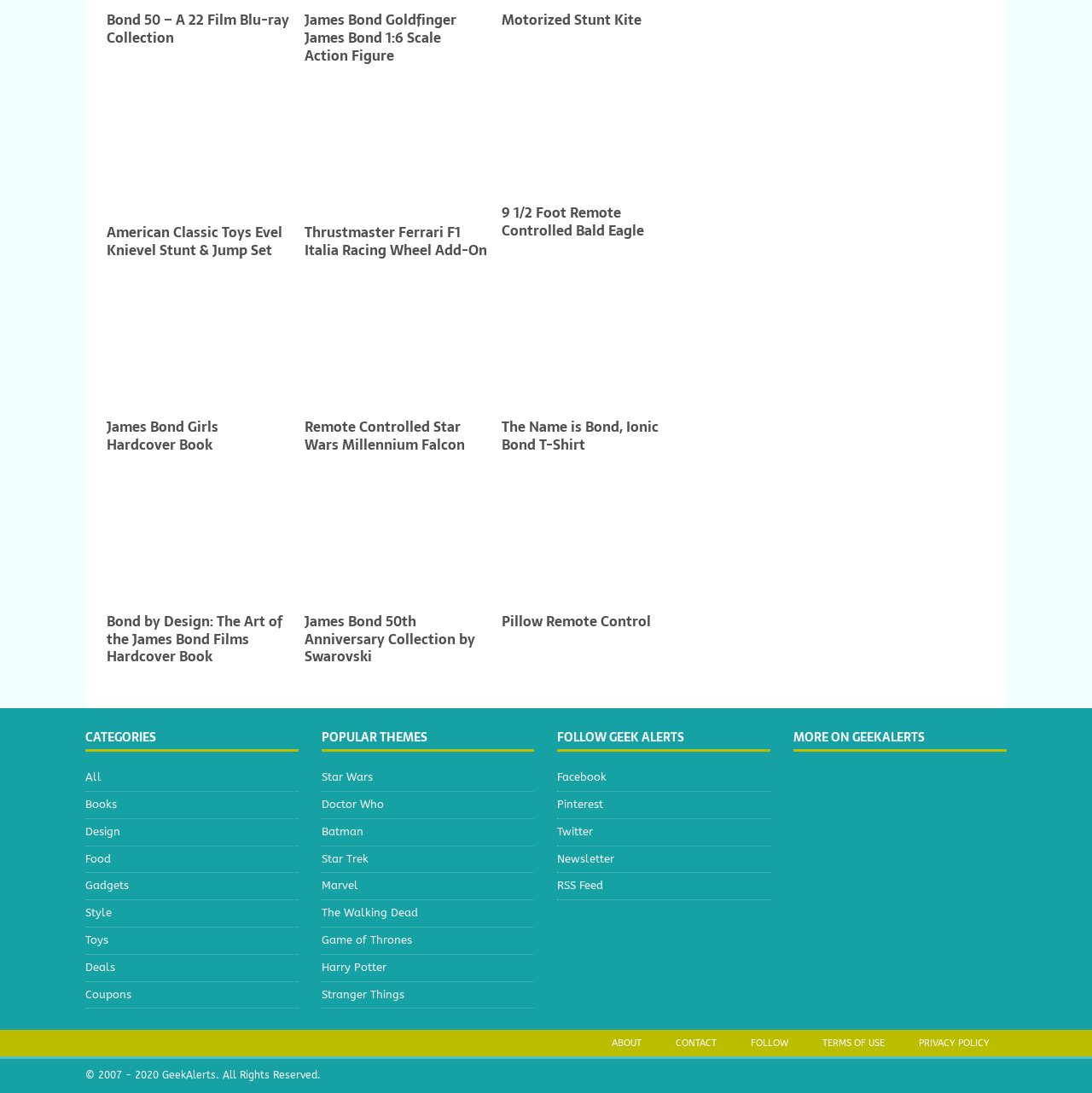Please answer the following question using a single word or phrase: 
What is the category of the product 'Thrustmaster Ferrari F1 Italia Racing Wheel Add-On'?

Gadgets